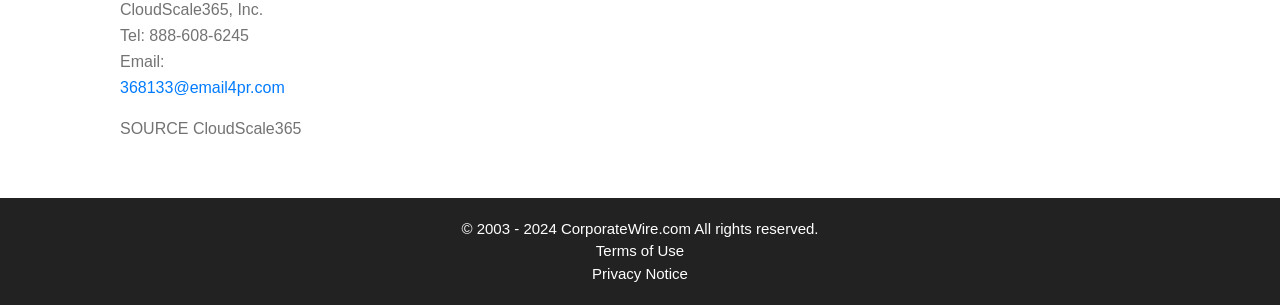What is the name of the source of the content?
Refer to the image and give a detailed response to the question.

The source of the content is located in the middle of the page, which can be found in the StaticText element with the text 'SOURCE CloudScale365'.